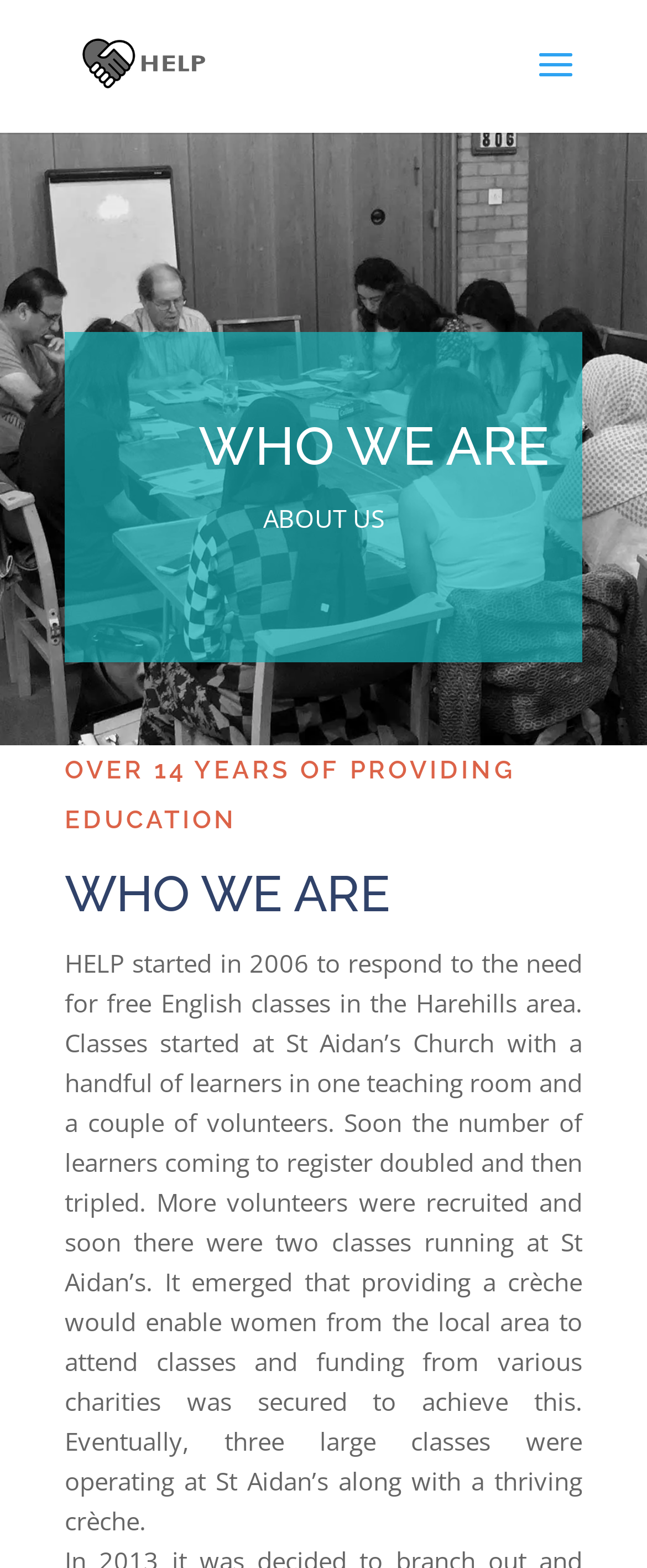What is the main purpose of the organization?
Please answer using one word or phrase, based on the screenshot.

Providing education